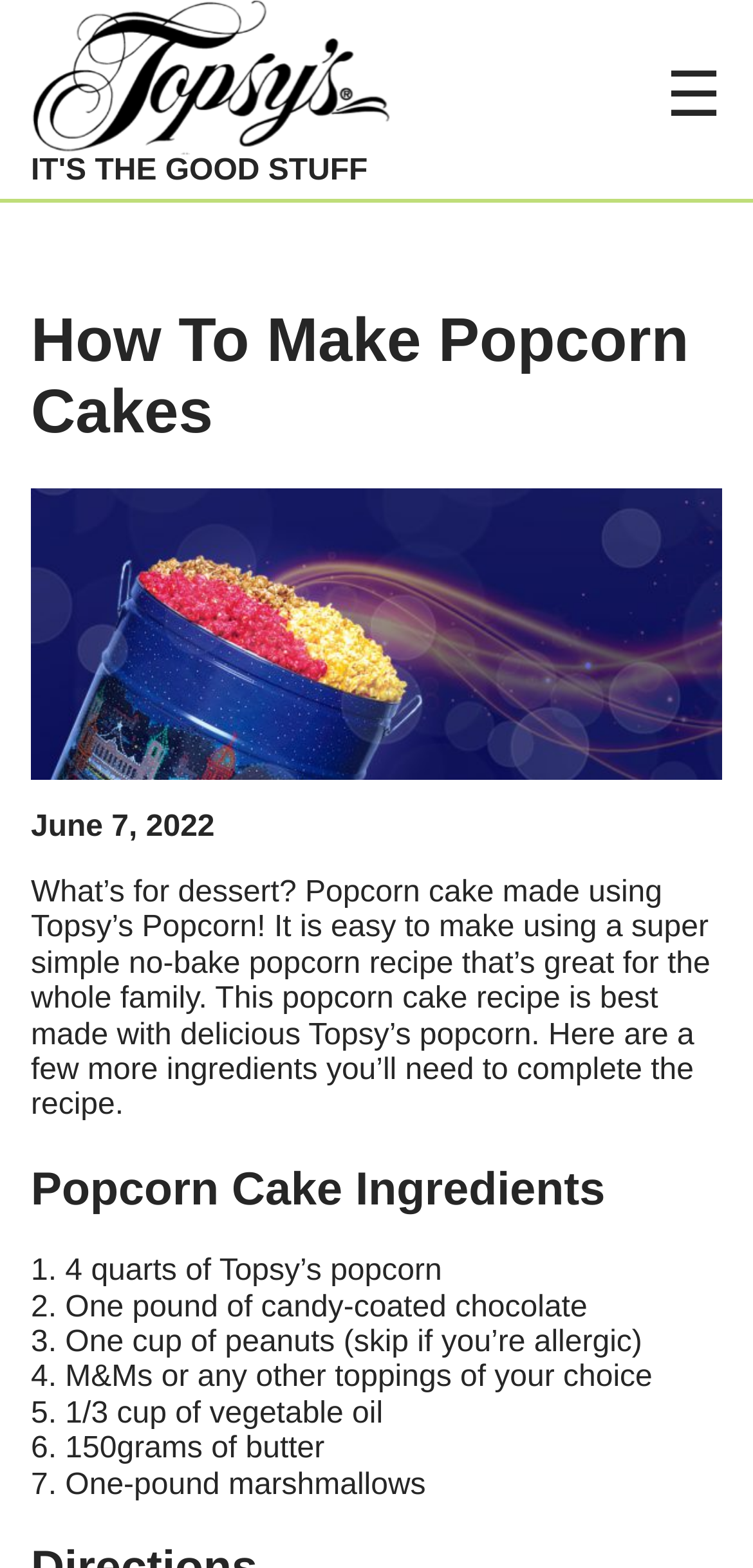Please find the bounding box for the UI component described as follows: "Back to news".

None